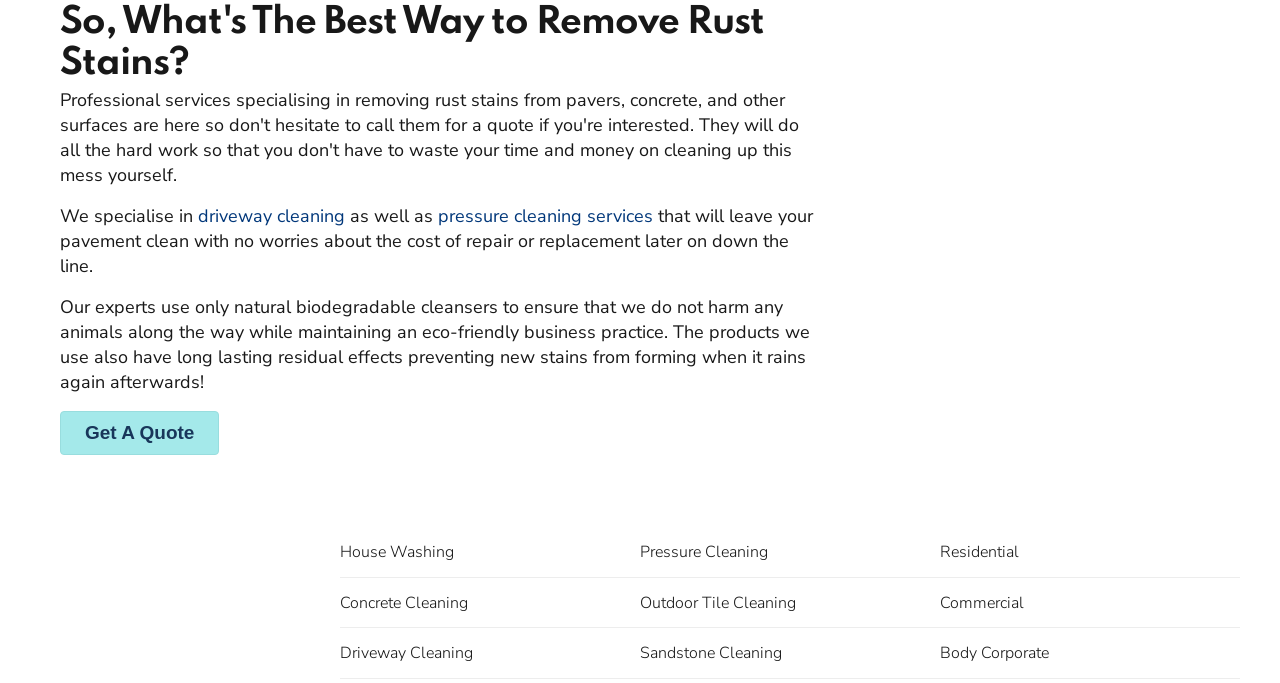Please reply to the following question using a single word or phrase: 
How many services are listed?

8